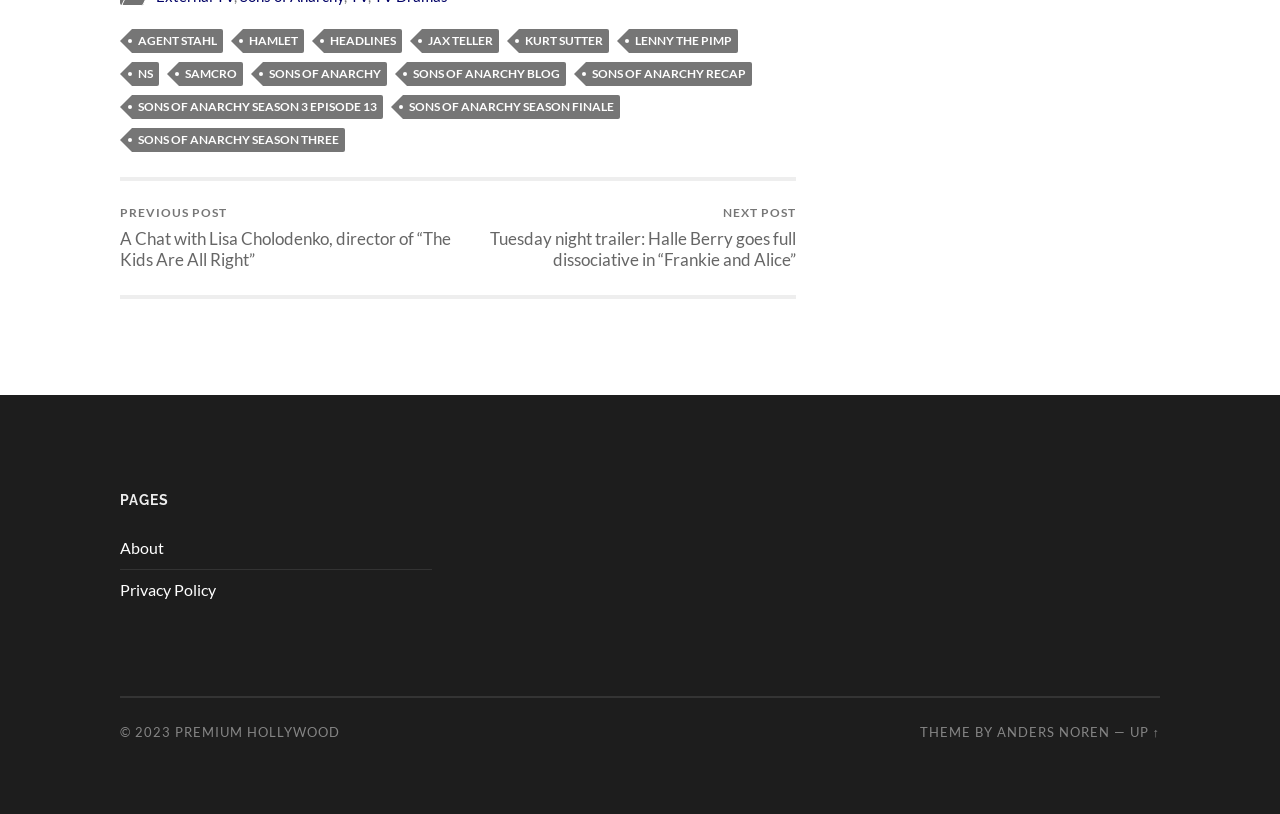Find the bounding box coordinates for the area you need to click to carry out the instruction: "go to AGENT STAHL page". The coordinates should be four float numbers between 0 and 1, indicated as [left, top, right, bottom].

[0.103, 0.036, 0.174, 0.065]